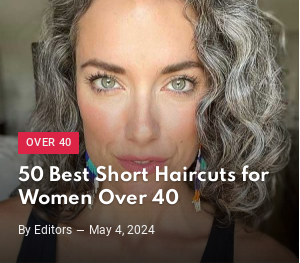What is the length of the woman's hair in the image?
Based on the visual content, answer with a single word or a brief phrase.

Shoulder-length